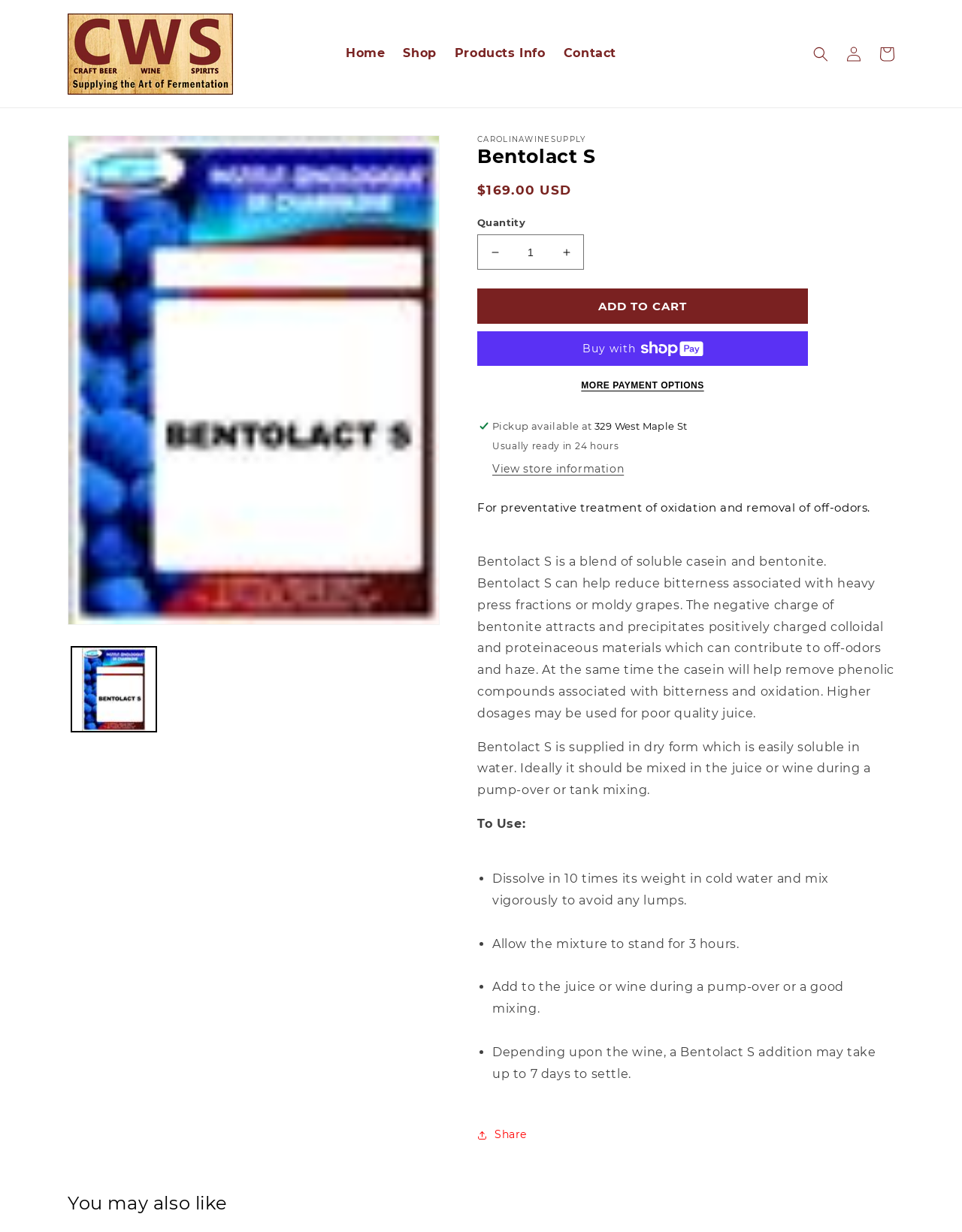Please indicate the bounding box coordinates of the element's region to be clicked to achieve the instruction: "Search for products". Provide the coordinates as four float numbers between 0 and 1, i.e., [left, top, right, bottom].

[0.836, 0.03, 0.87, 0.057]